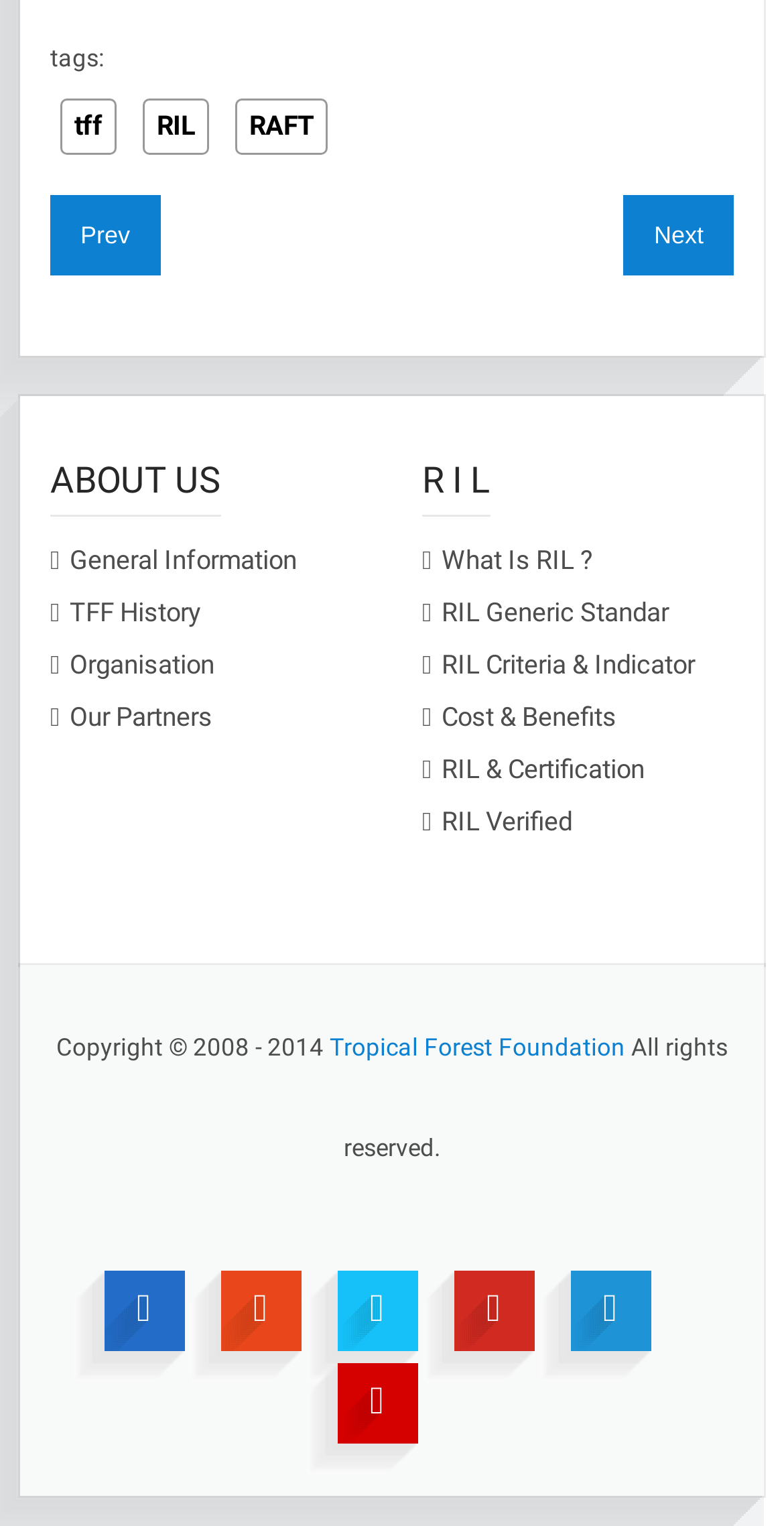How many social media icons are there in the footer?
Relying on the image, give a concise answer in one word or a brief phrase.

6